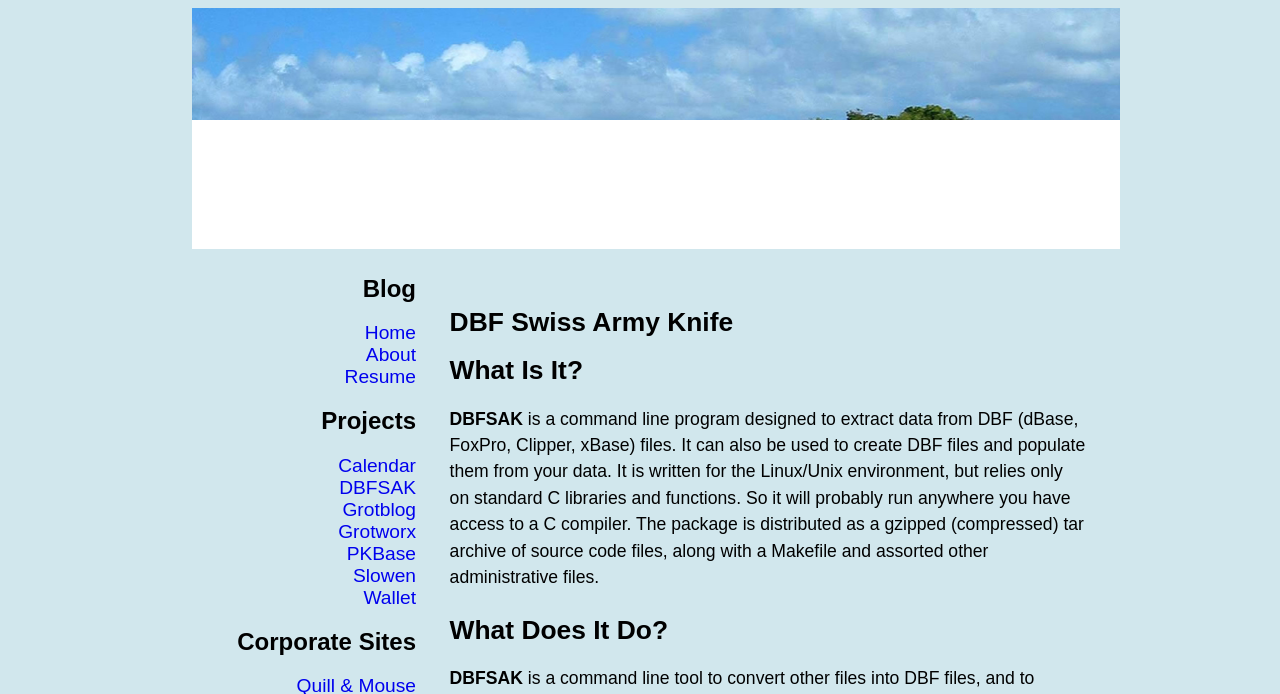What is the section title above the text 'DBFSAK is a command line program...'?
Carefully examine the image and provide a detailed answer to the question.

I found the answer by looking at the heading element above the StaticText element that describes DBFSAK, which has the text 'What Is It?'.